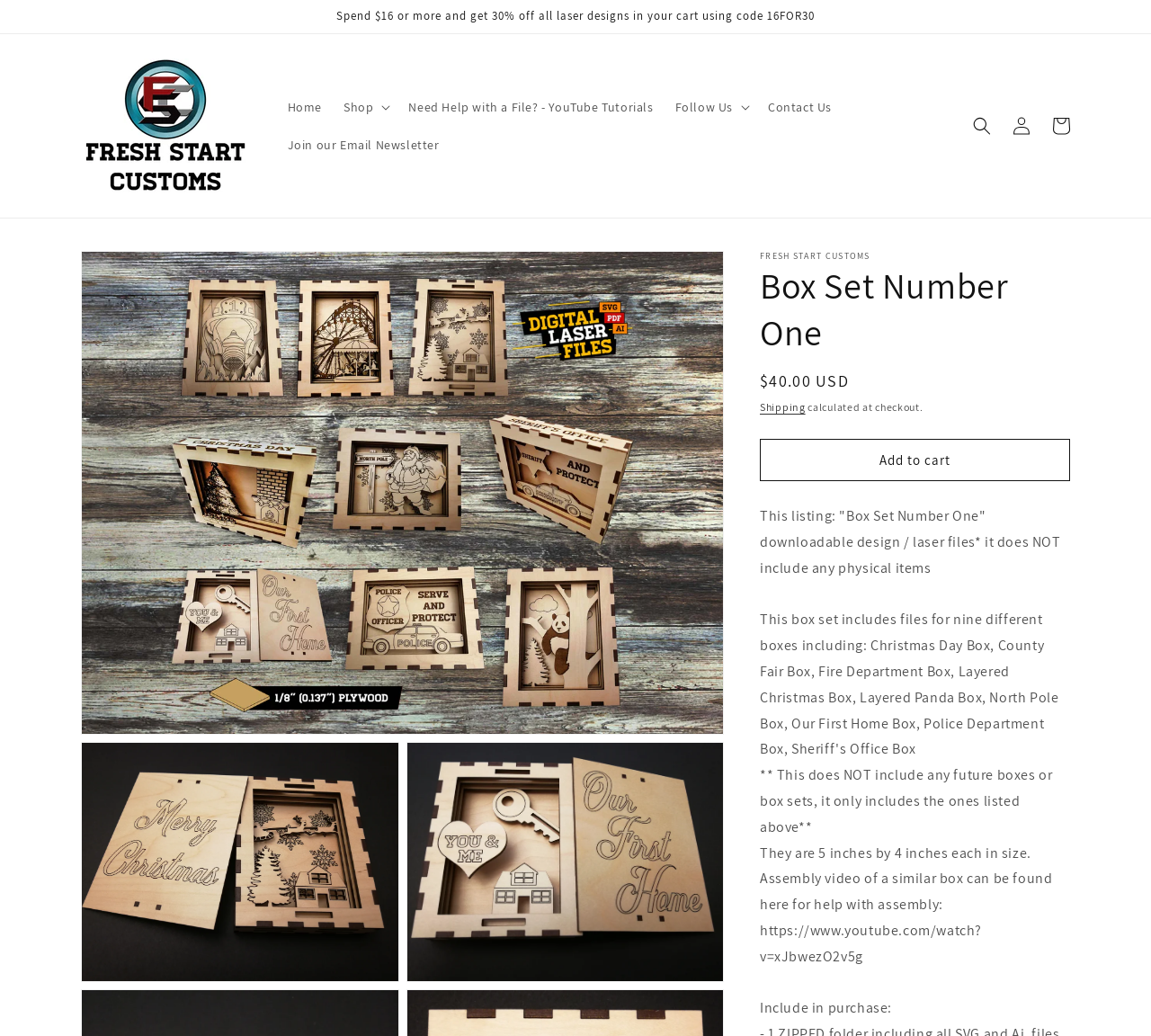Where can I find an assembly video for a similar box?
Utilize the information in the image to give a detailed answer to the question.

The static text 'Assembly video of a similar box can be found here for help with assembly: https://www.youtube.com/watch?v=xJbwezO2v5g' mentions that the assembly video can be found on YouTube.